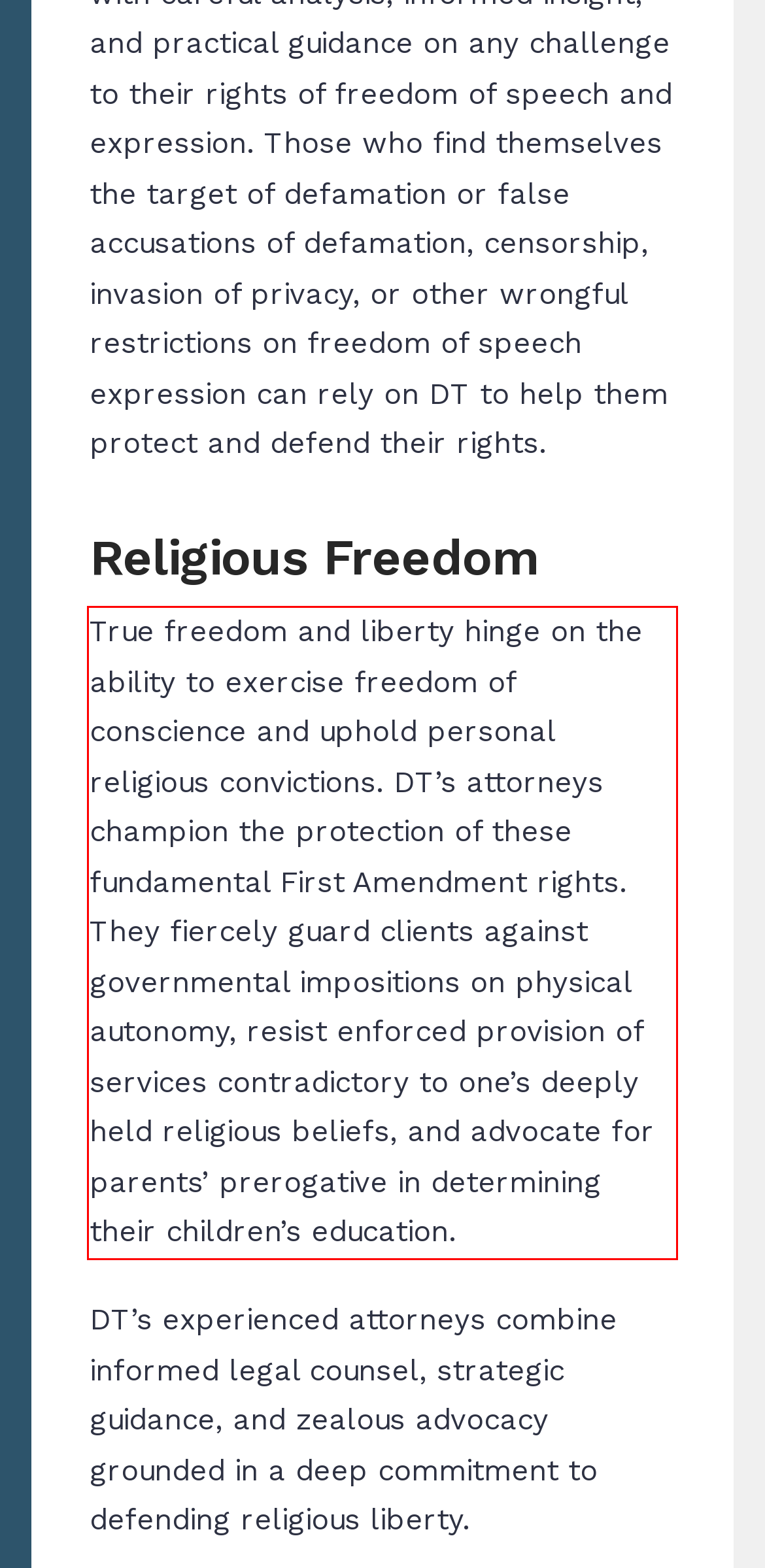Extract and provide the text found inside the red rectangle in the screenshot of the webpage.

True freedom and liberty hinge on the ability to exercise freedom of conscience and uphold personal religious convictions. DT’s attorneys champion the protection of these fundamental First Amendment rights. They fiercely guard clients against governmental impositions on physical autonomy, resist enforced provision of services contradictory to one’s deeply held religious beliefs, and advocate for parents’ prerogative in determining their children’s education.